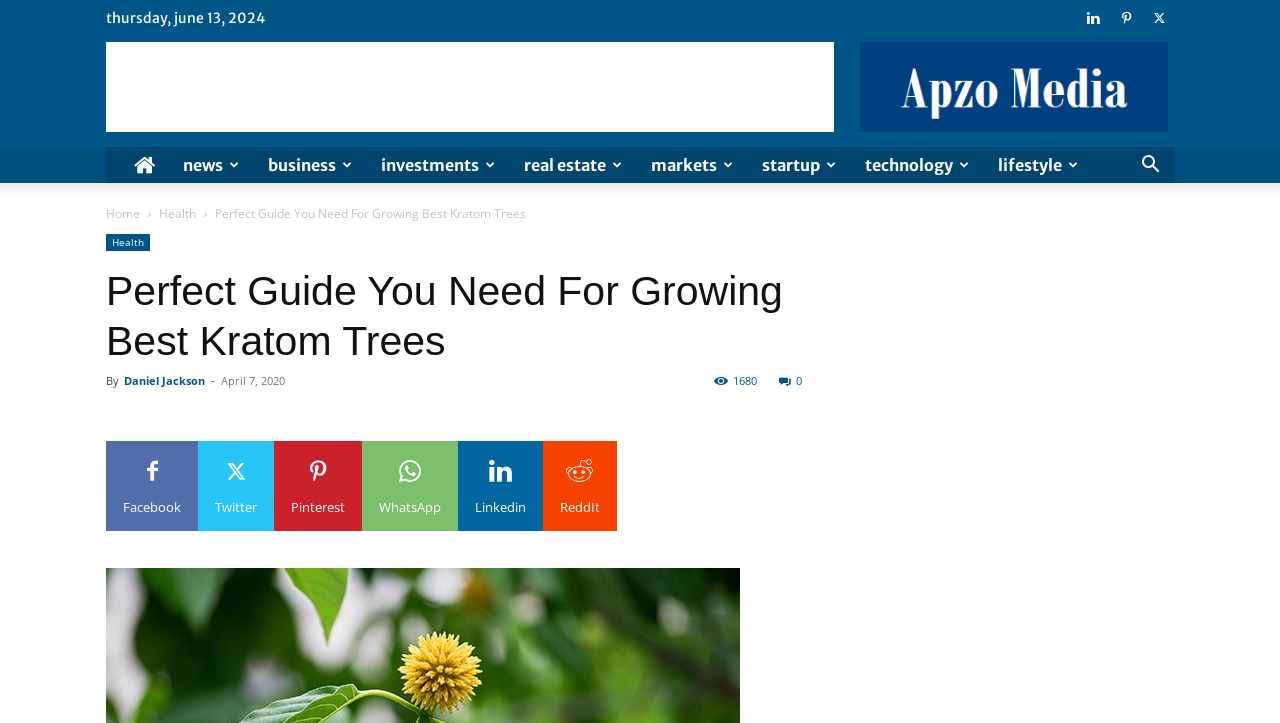Find and specify the bounding box coordinates that correspond to the clickable region for the instruction: "Share on Twitter".

[0.155, 0.61, 0.214, 0.734]